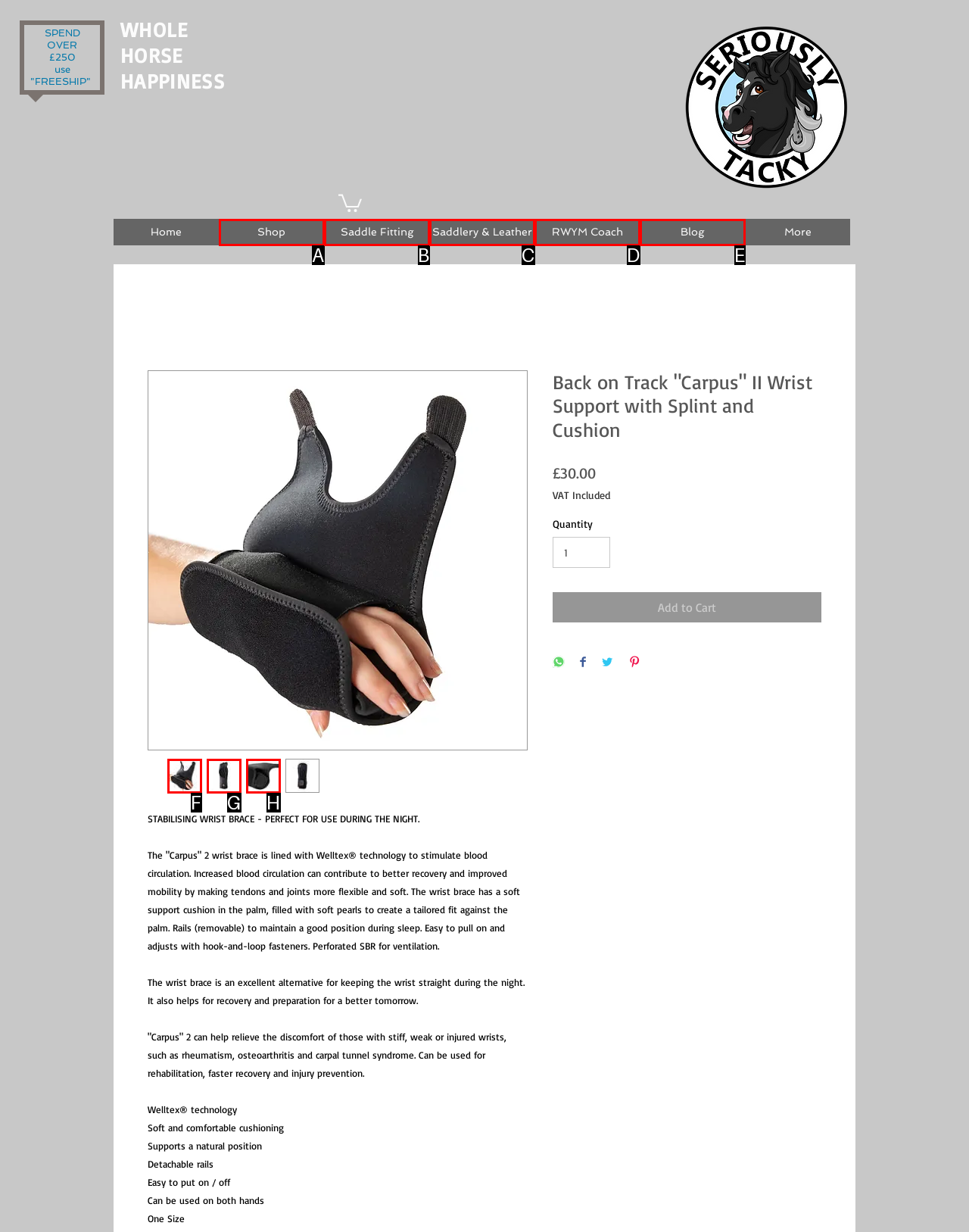Identify the letter corresponding to the UI element that matches this description: Saddle Fitting
Answer using only the letter from the provided options.

B